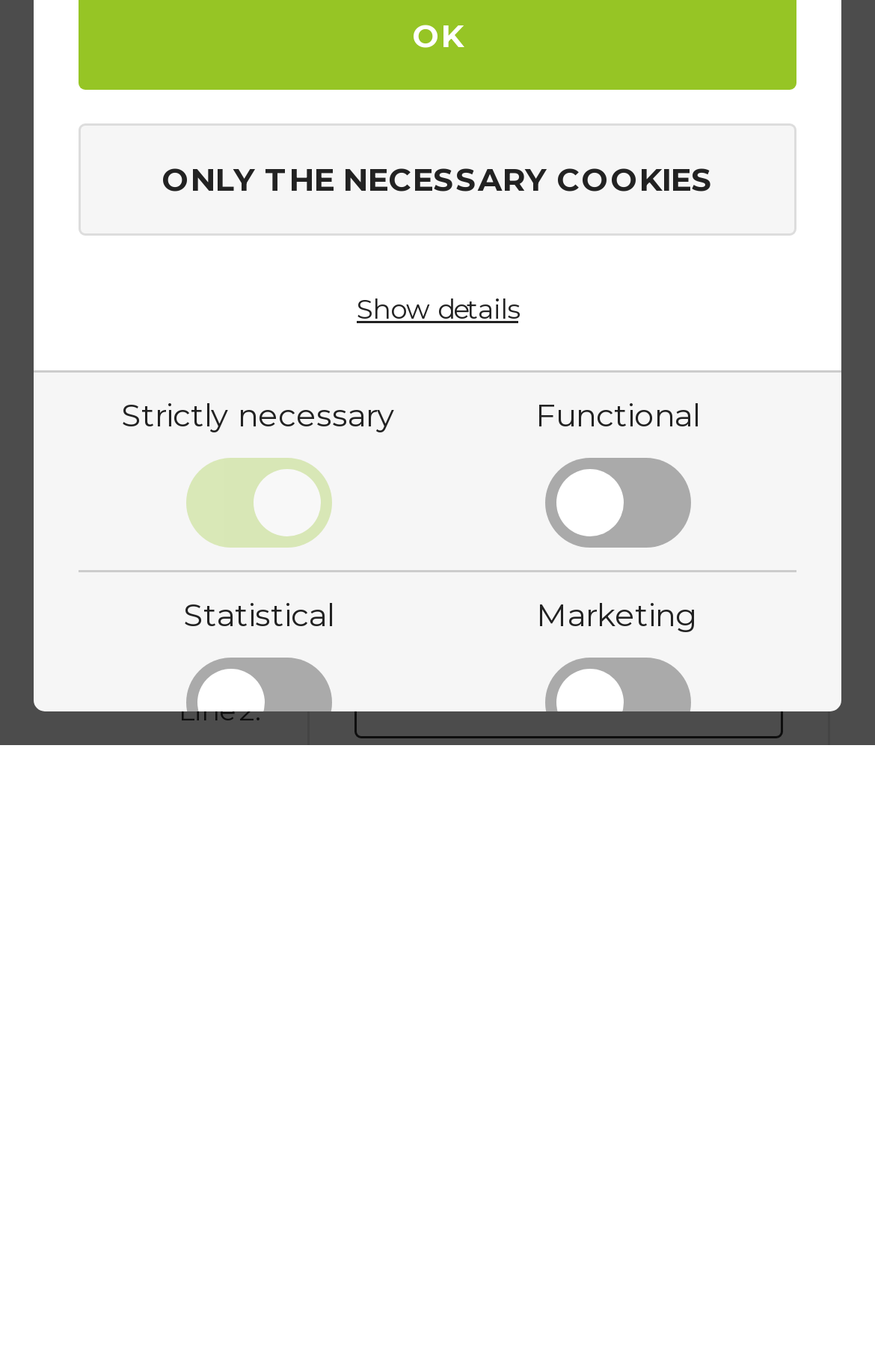Locate the bounding box coordinates for the element described below: "Only the necessary cookies". The coordinates must be four float values between 0 and 1, formatted as [left, top, right, bottom].

[0.09, 0.089, 0.91, 0.171]